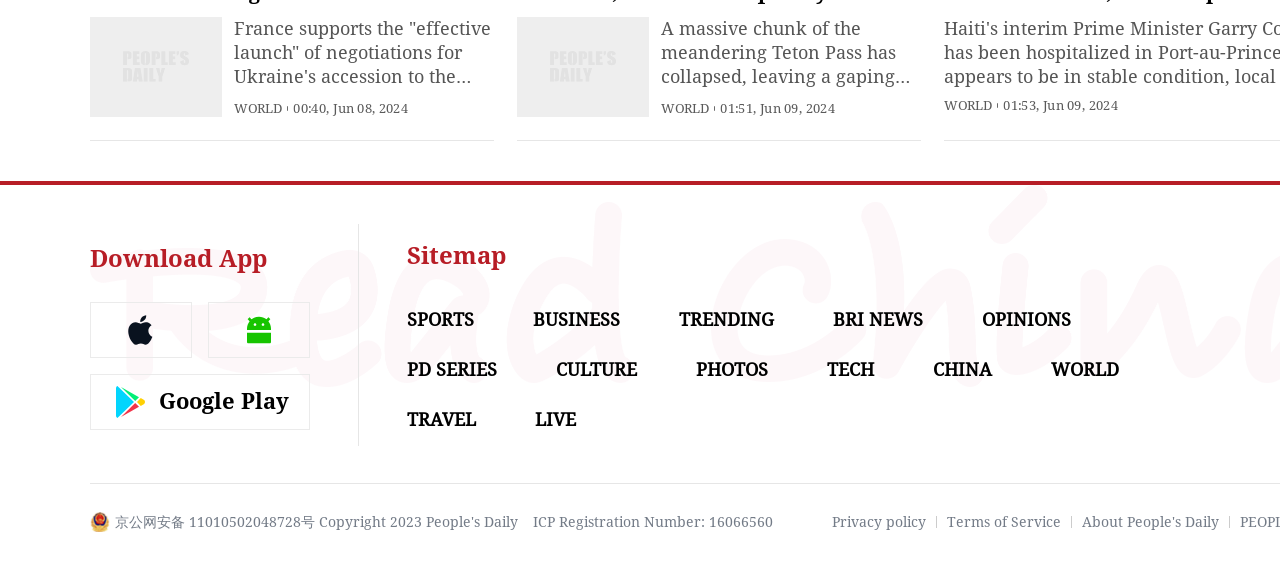What is the purpose of the 'Download App' button?
Utilize the image to construct a detailed and well-explained answer.

The 'Download App' button is likely used to download the People's Daily English language App, as it is located near the links and images related to the app, and its text suggests a download action.